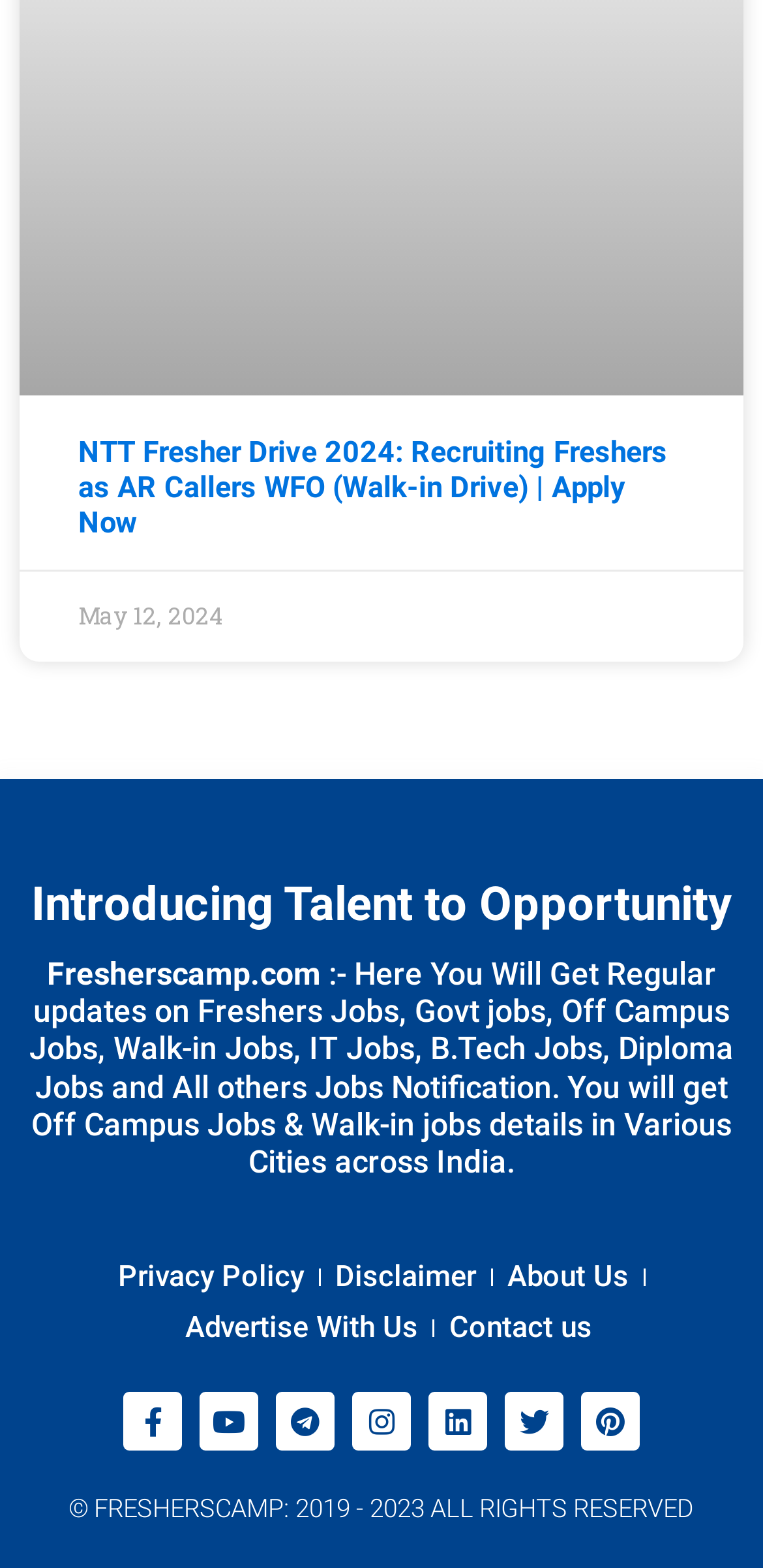Refer to the image and provide a thorough answer to this question:
How many social media links are present at the bottom of the webpage?

The number of social media links present at the bottom of the webpage is obtained by counting the link elements with icons such as Facebook, Youtube, Telegram, Instagram, Linkedin, Twitter, and Pinterest, which are located at the bottom of the webpage.